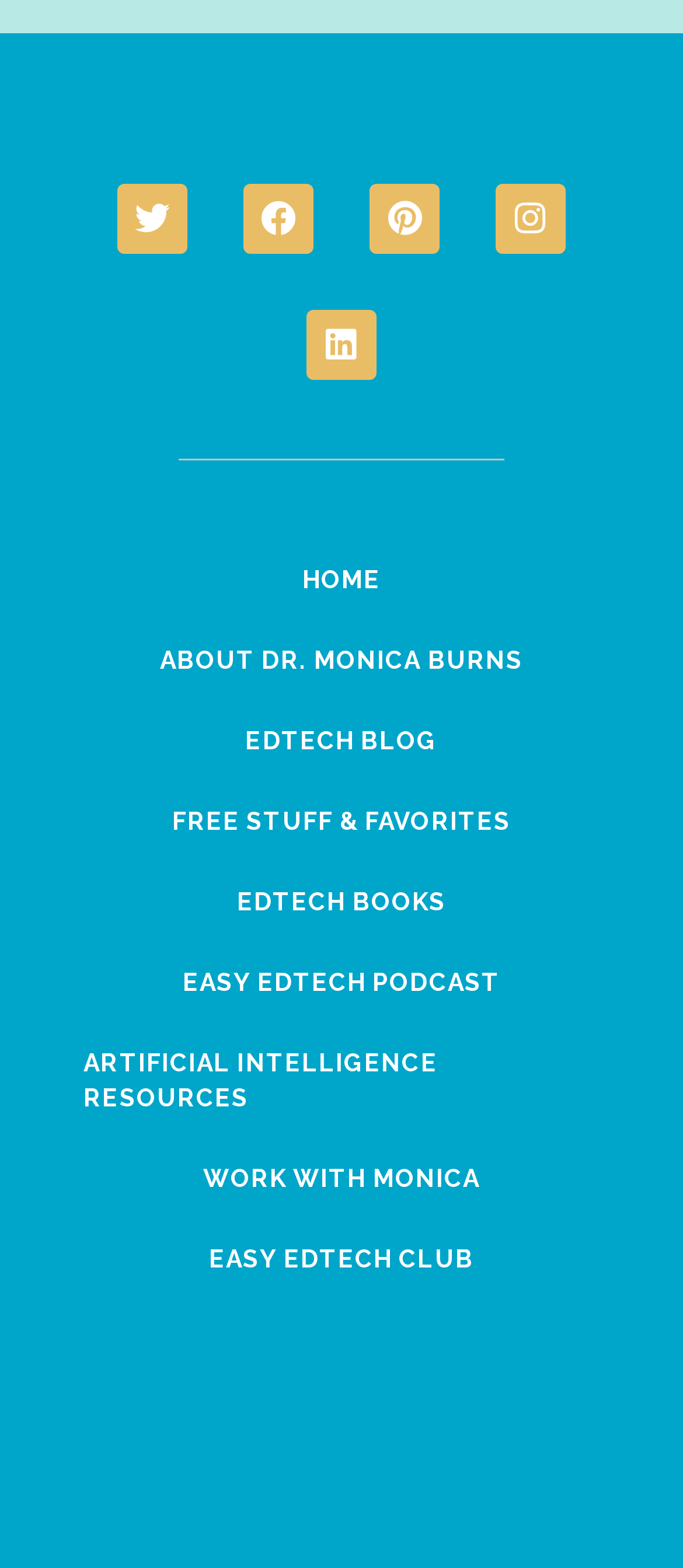Can you specify the bounding box coordinates of the area that needs to be clicked to fulfill the following instruction: "visit Twitter page"?

[0.172, 0.118, 0.274, 0.162]